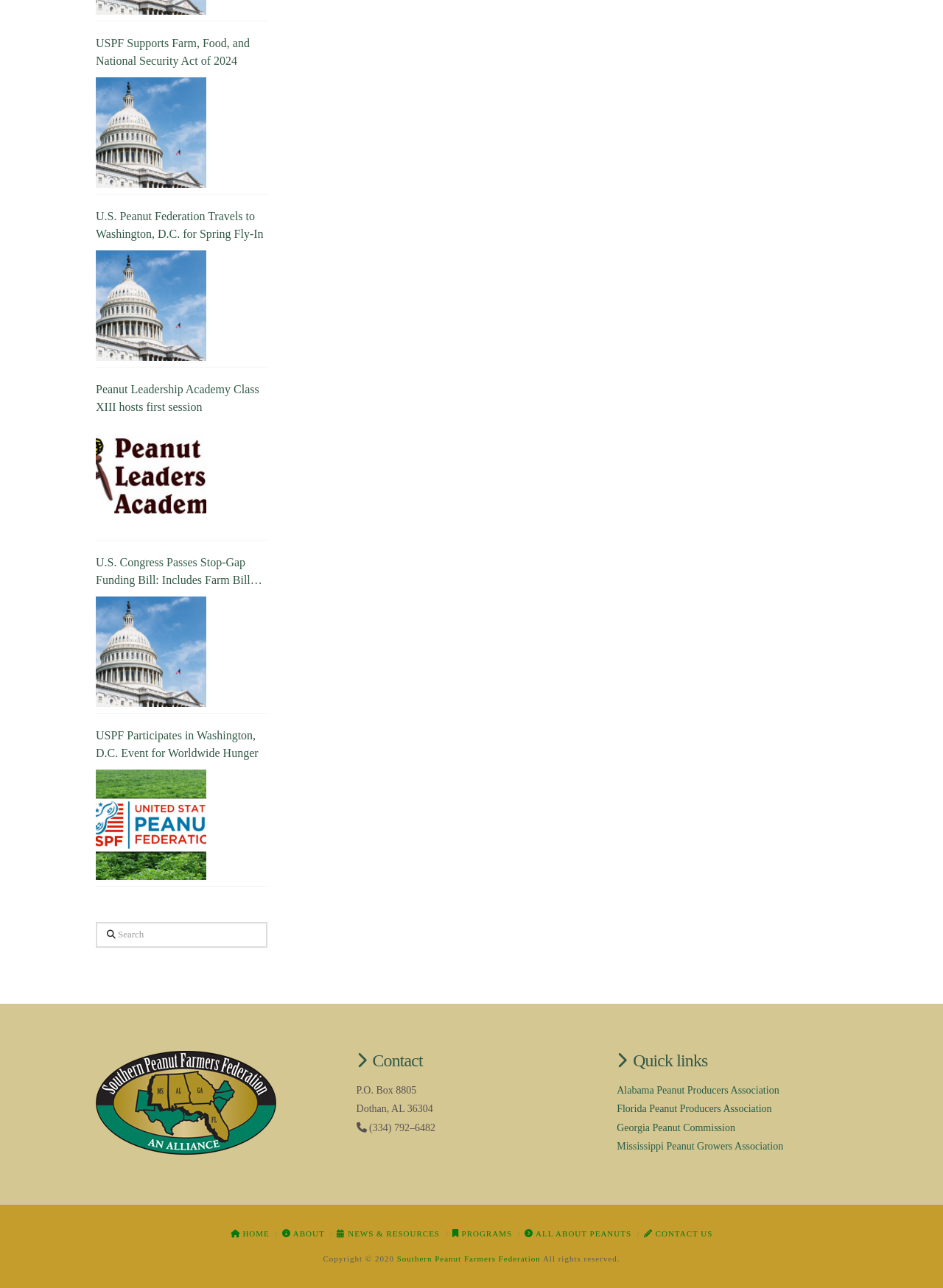Give a one-word or short phrase answer to the question: 
What is the purpose of the textbox on the webpage?

Search